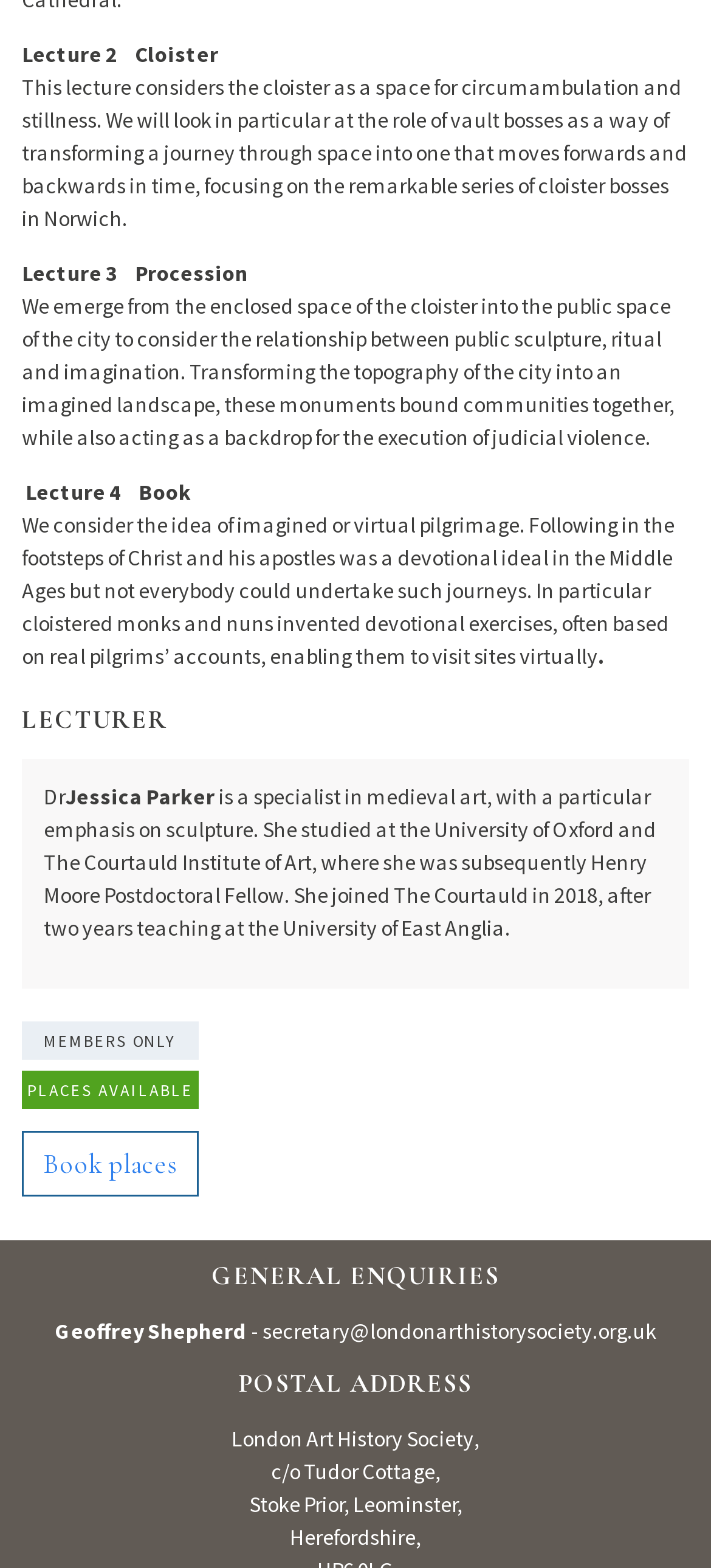Please look at the image and answer the question with a detailed explanation: What is the topic of Lecture 2?

I found the description of Lecture 2, which mentions 'the cloister as a space for circumambulation and stillness', indicating that the topic of Lecture 2 is the cloister.